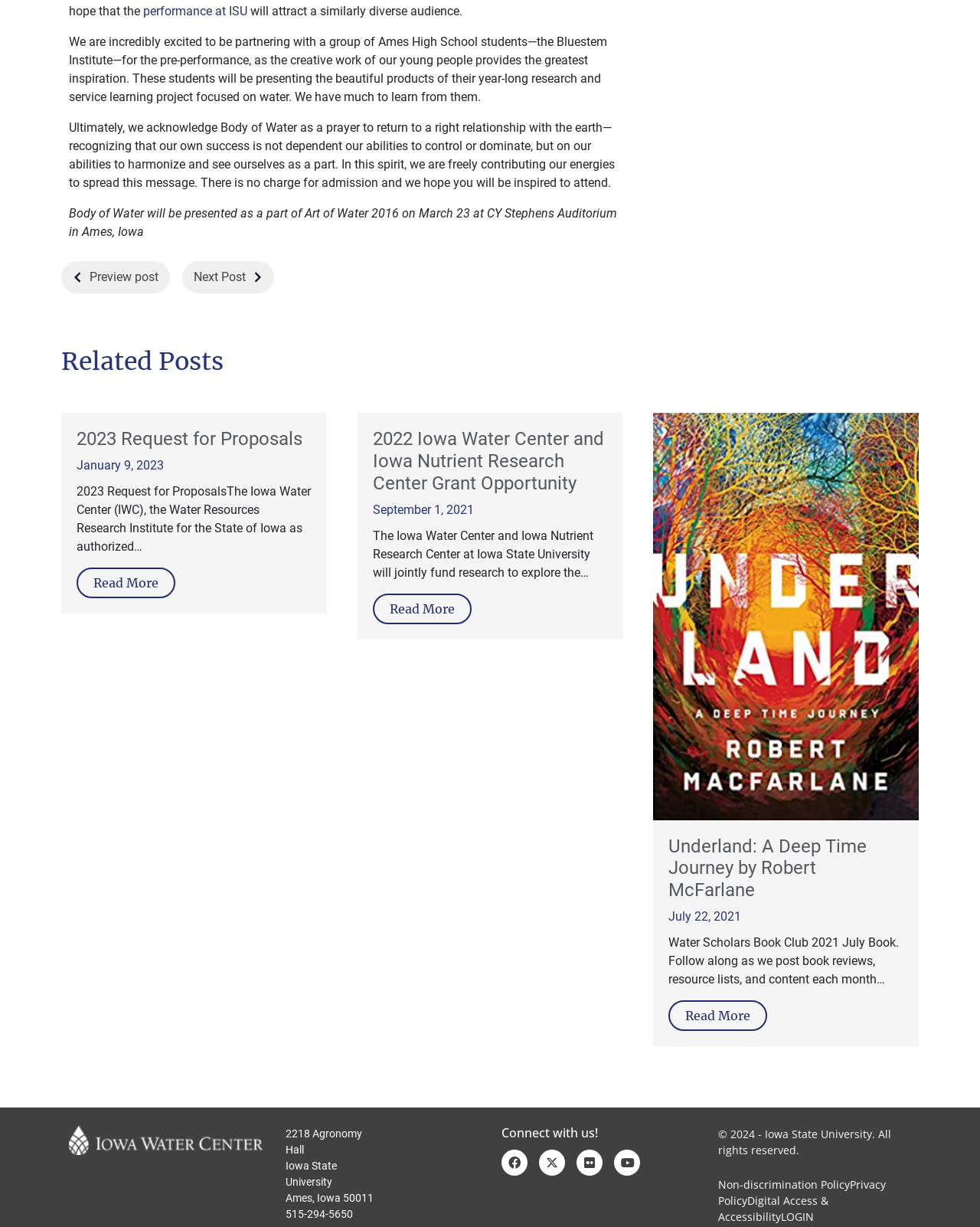Kindly determine the bounding box coordinates for the clickable area to achieve the given instruction: "Login to the system".

[0.796, 0.986, 0.83, 0.998]